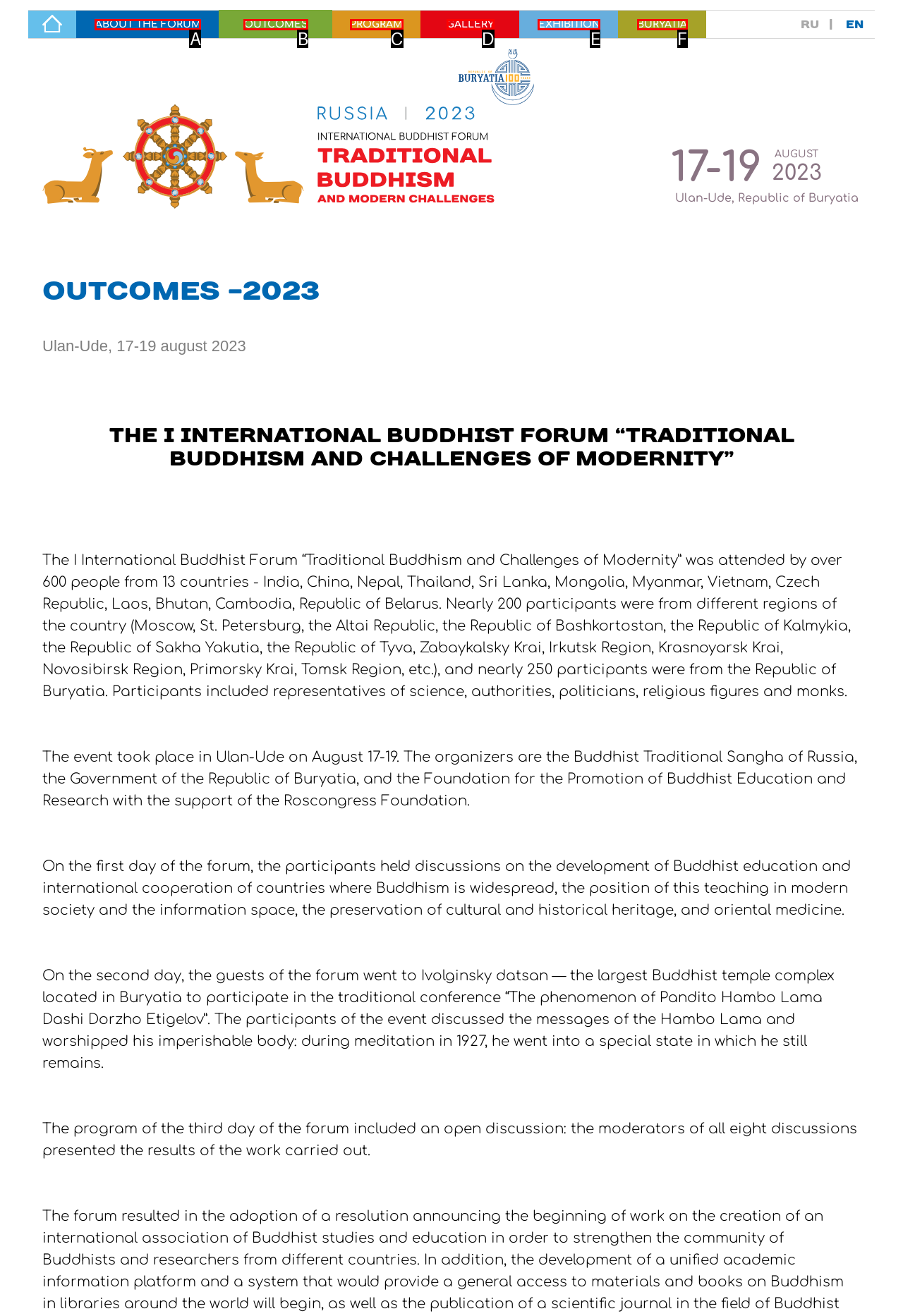Identify the HTML element that matches the description: About the Forum
Respond with the letter of the correct option.

A